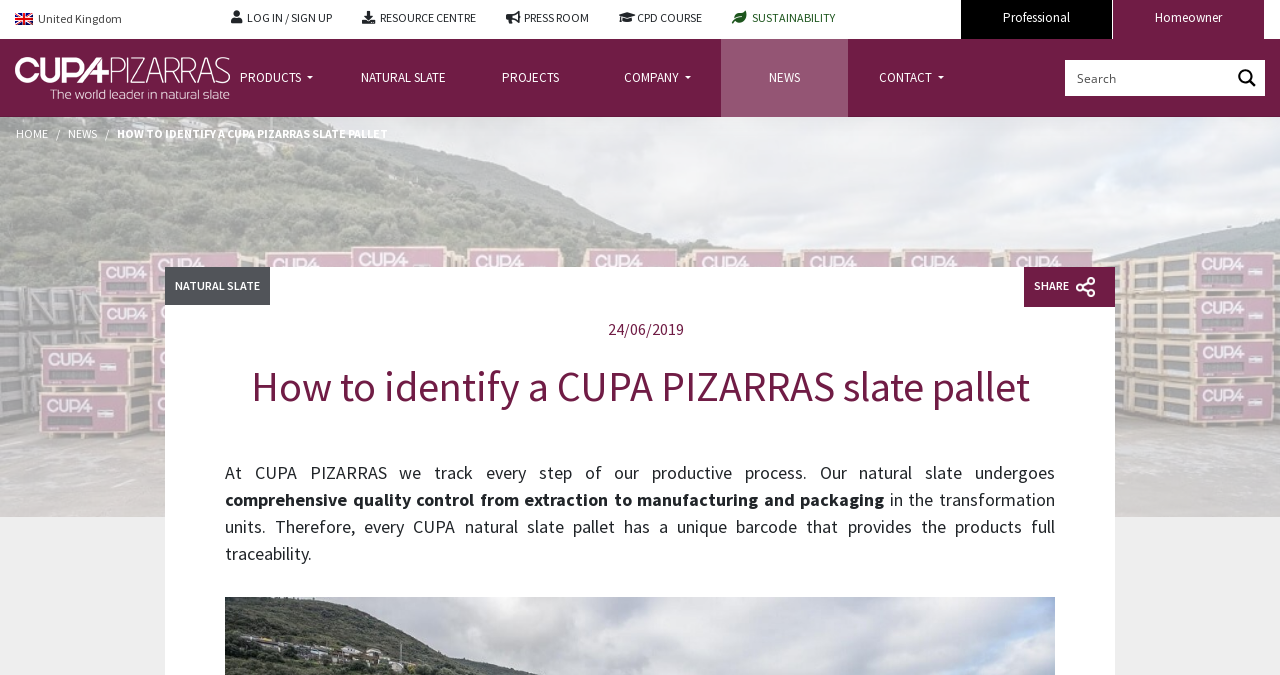Identify the bounding box coordinates of the area that should be clicked in order to complete the given instruction: "Go to the NEWS page". The bounding box coordinates should be four float numbers between 0 and 1, i.e., [left, top, right, bottom].

[0.563, 0.058, 0.663, 0.173]